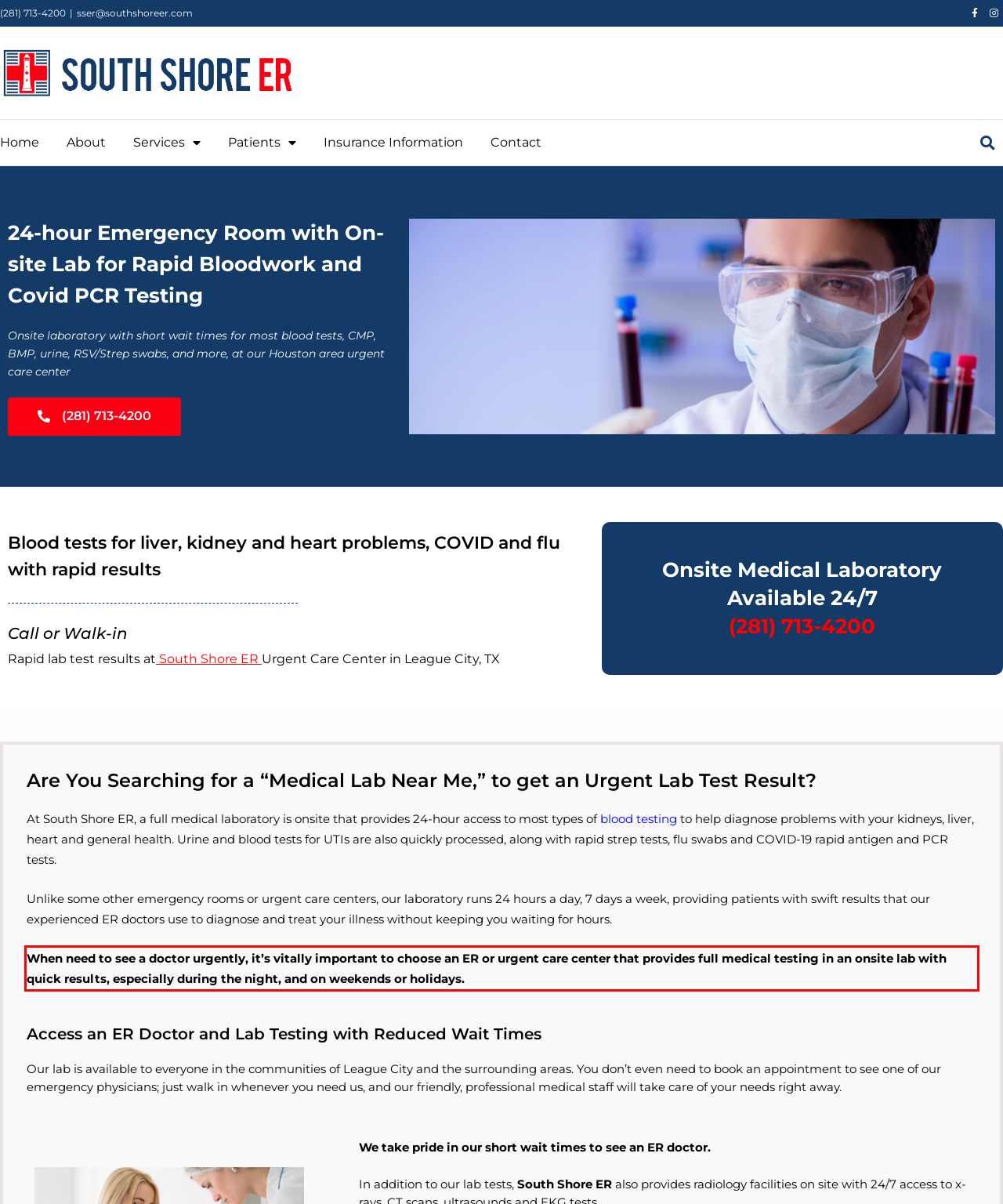Look at the screenshot of the webpage, locate the red rectangle bounding box, and generate the text content that it contains.

When need to see a doctor urgently, it’s vitally important to choose an ER or urgent care center that provides full medical testing in an onsite lab with quick results, especially during the night, and on weekends or holidays.